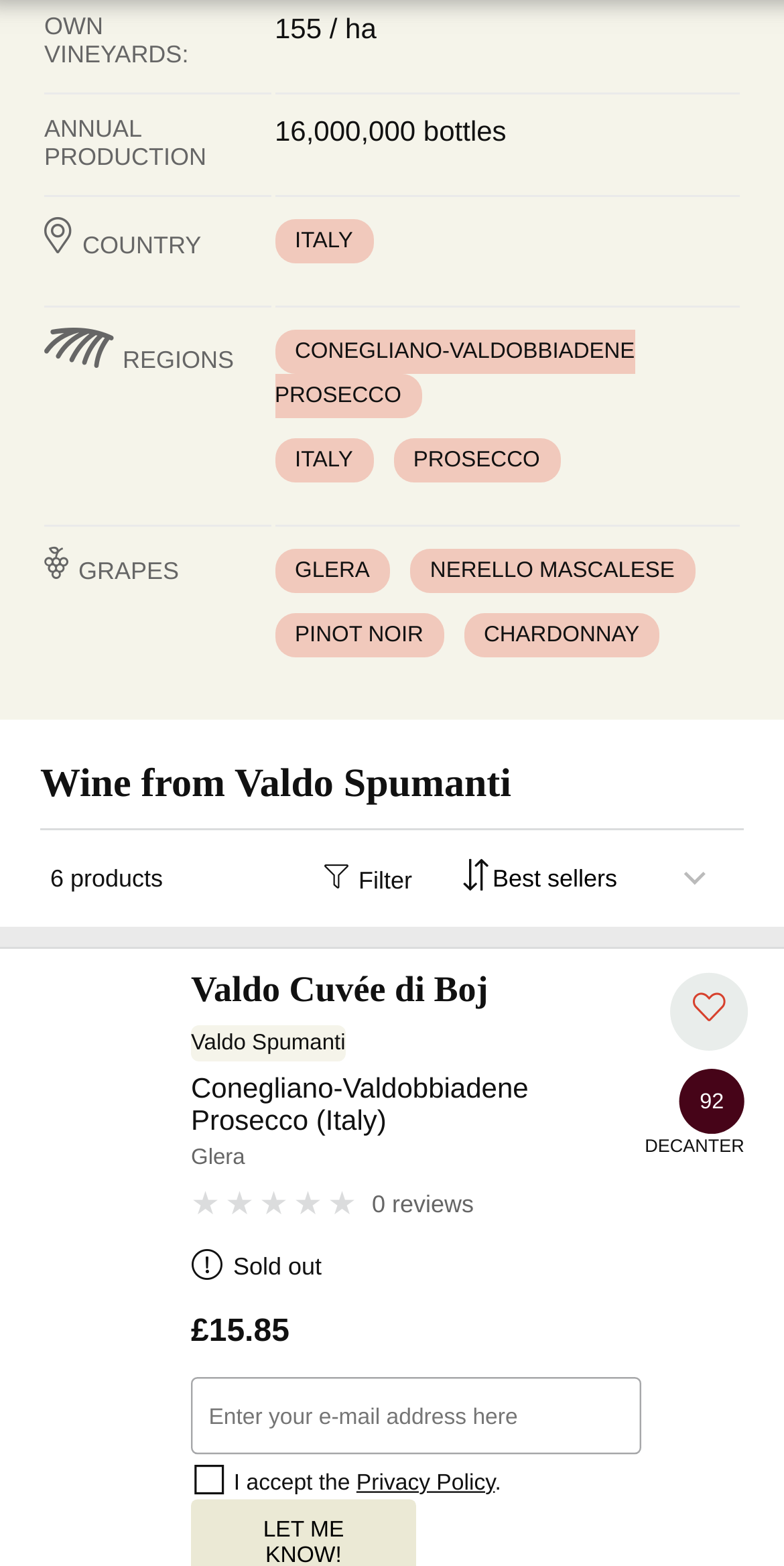Give a one-word or one-phrase response to the question:
How many products are available?

6 products